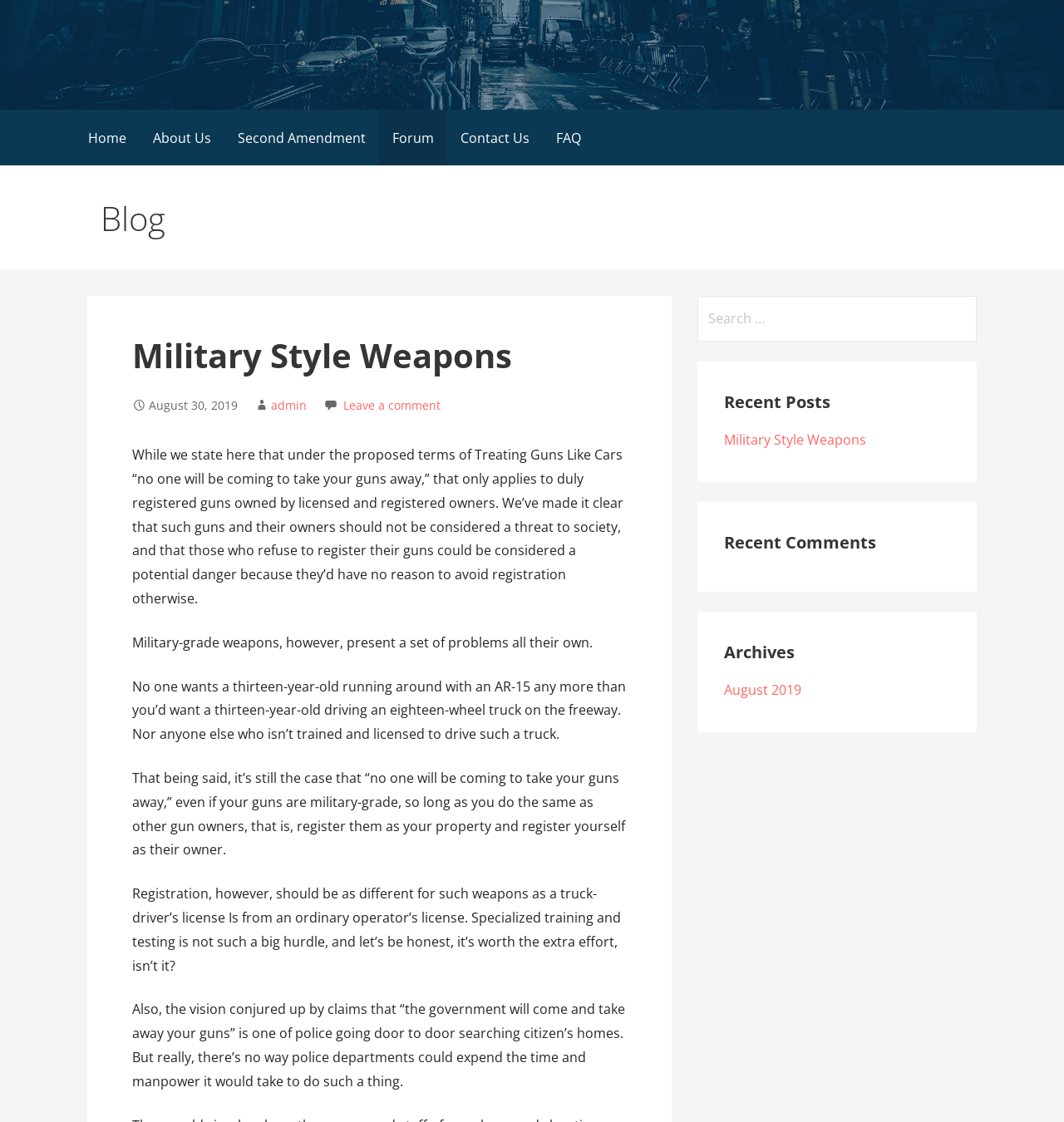Provide a one-word or one-phrase answer to the question:
What is the author's stance on taking away guns?

Against